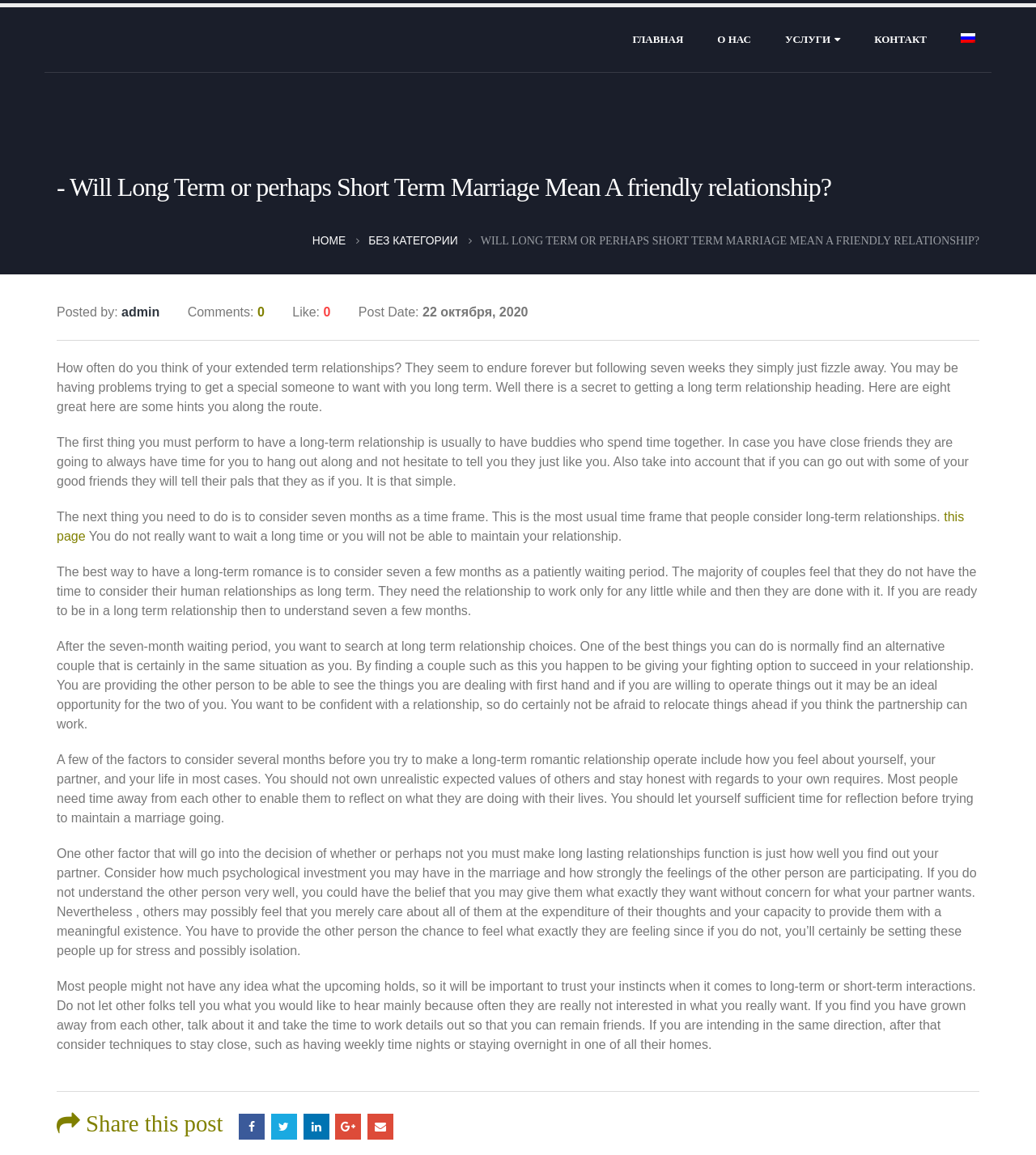Can you find the bounding box coordinates of the area I should click to execute the following instruction: "Click on the 'ГЛАВНАЯ' link"?

[0.595, 0.003, 0.675, 0.062]